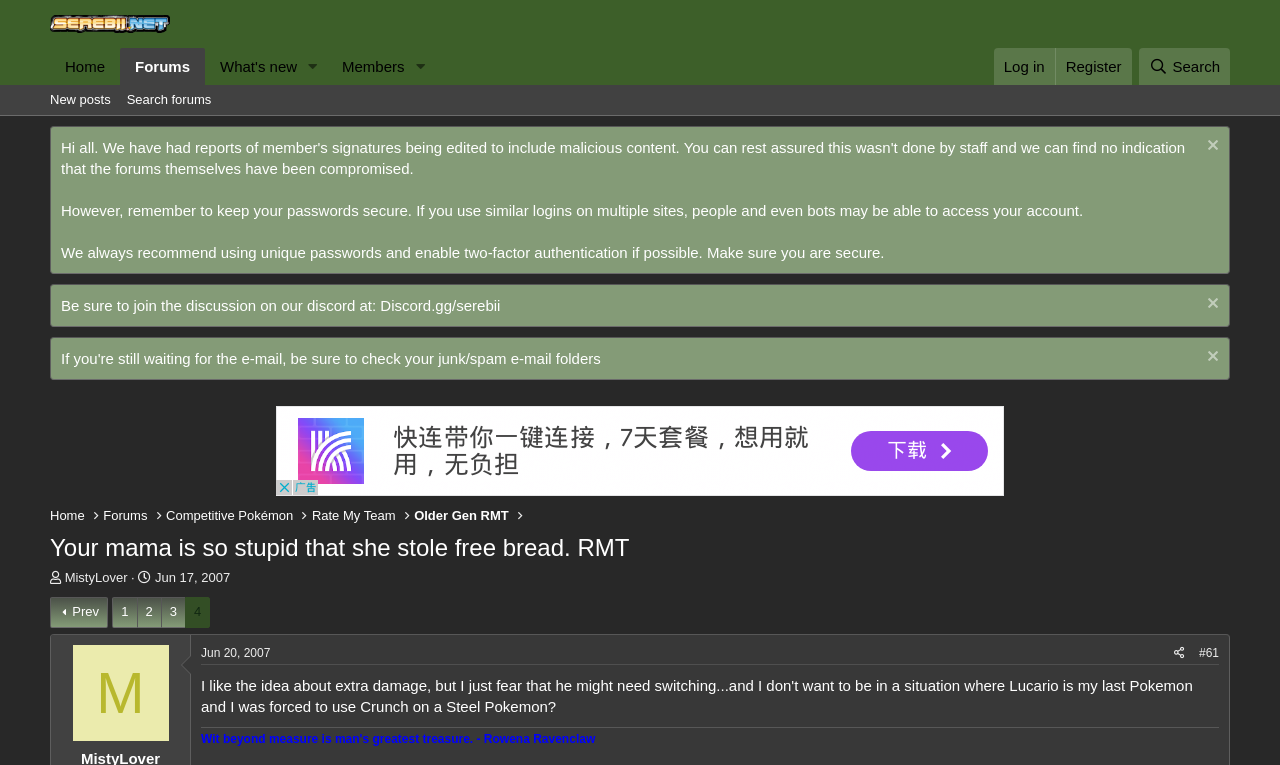Bounding box coordinates must be specified in the format (top-left x, top-left y, bottom-right x, bottom-right y). All values should be floating point numbers between 0 and 1. What are the bounding box coordinates of the UI element described as: Search forums

[0.093, 0.111, 0.171, 0.151]